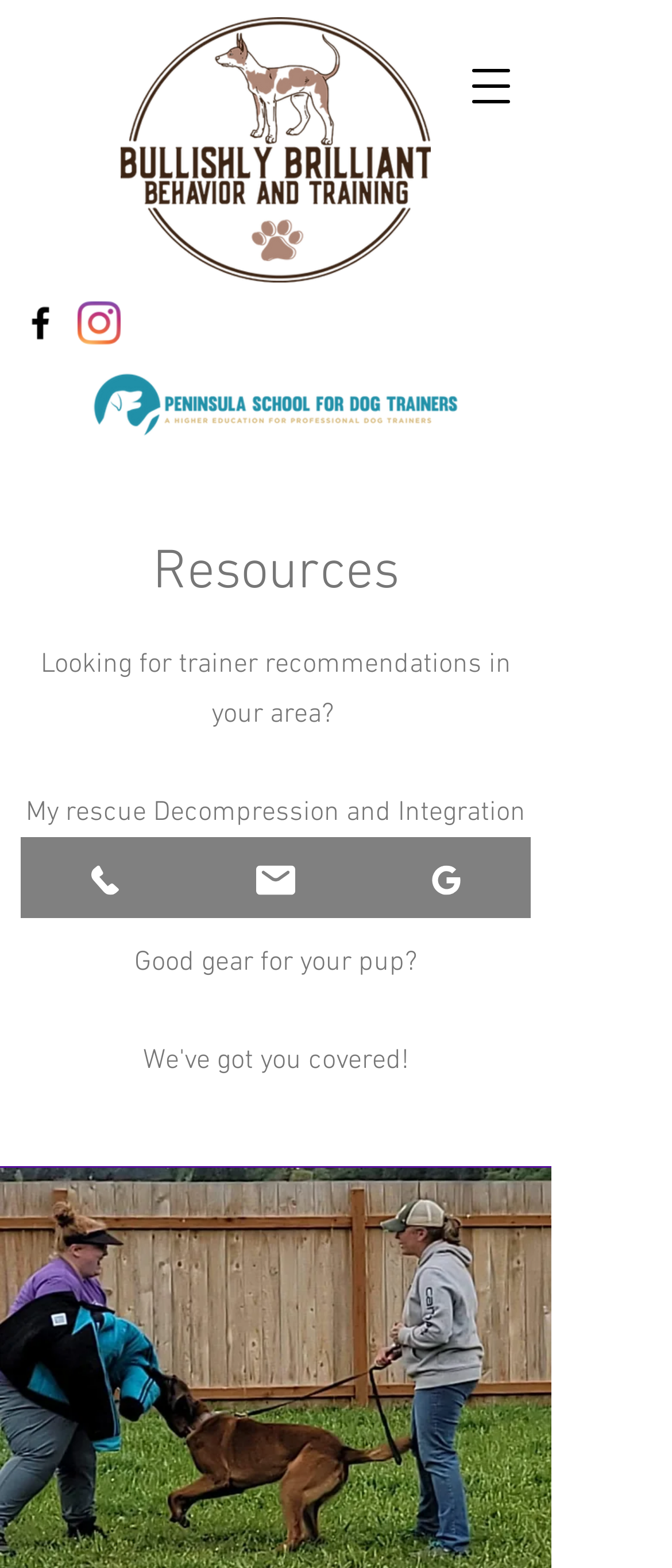Examine the screenshot and answer the question in as much detail as possible: What is the topic of the resources listed?

The resources listed on the webpage include 'trainer recommendations', 'rescue Decompression and Integration guide', and 'good gear for your pup', indicating that the topic of the resources is related to dog training and behavior.